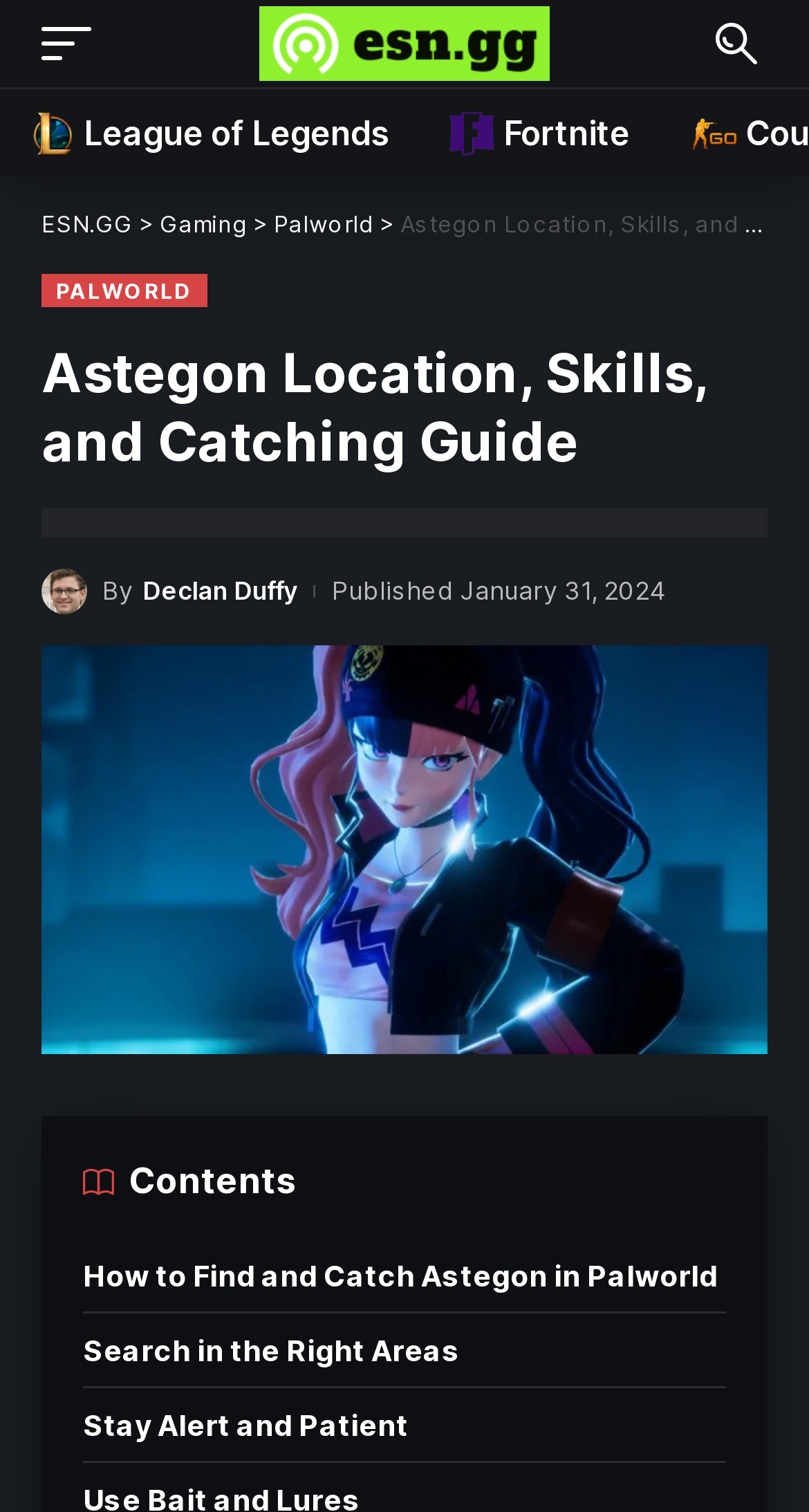Locate the bounding box coordinates of the area that needs to be clicked to fulfill the following instruction: "Call our Houston office". The coordinates should be in the format of four float numbers between 0 and 1, namely [left, top, right, bottom].

None